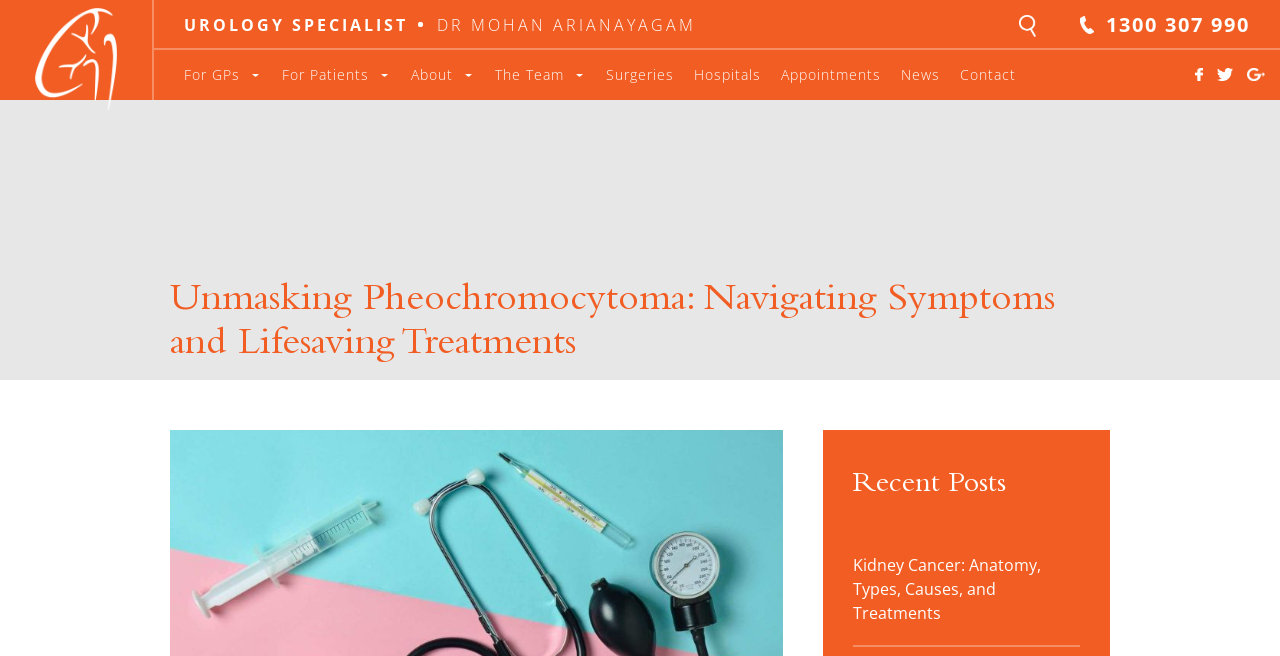What is the name of the urology specialist?
Based on the image, provide your answer in one word or phrase.

Urology Specialist